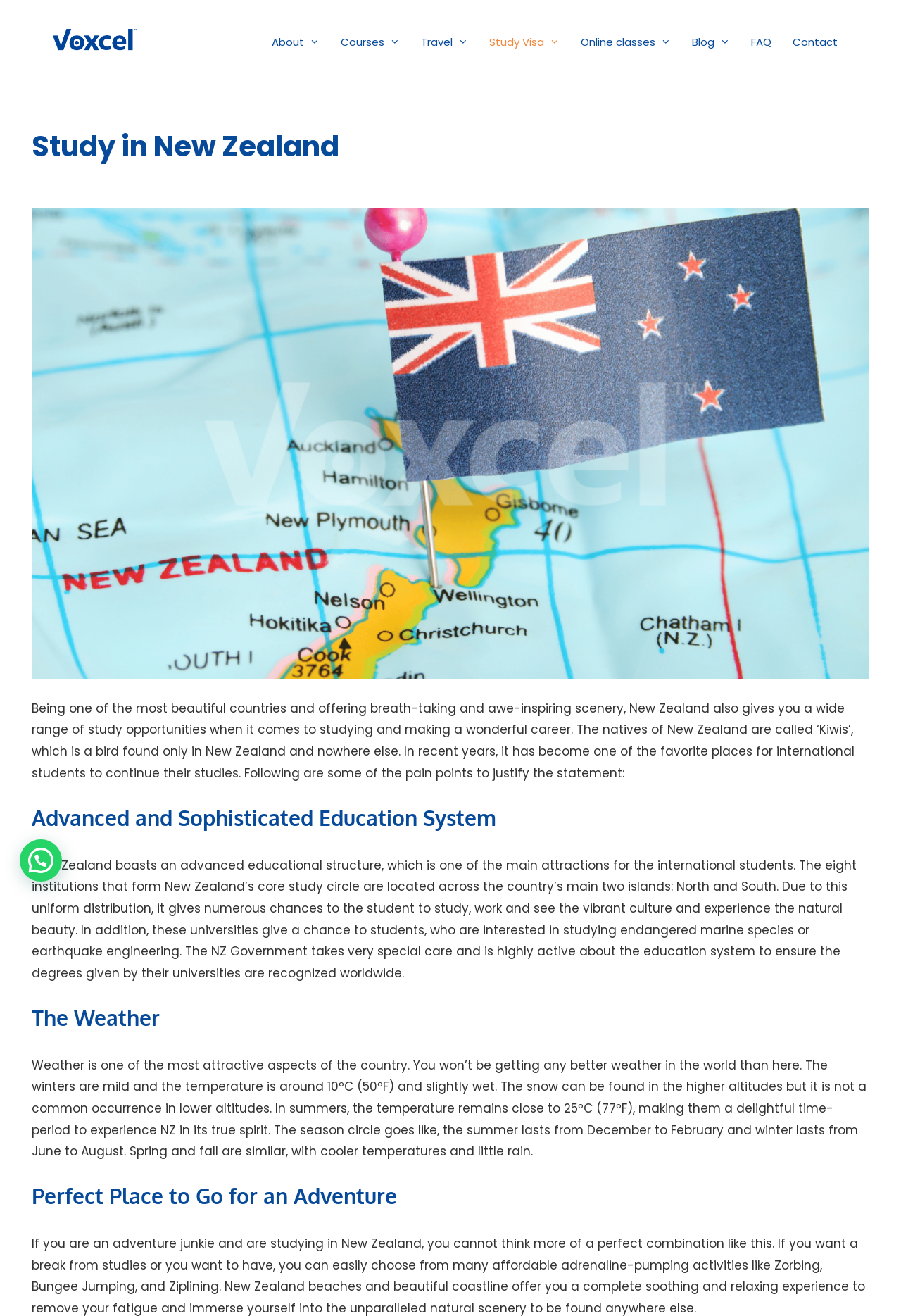Determine the bounding box coordinates of the clickable region to execute the instruction: "Click the banner link". The coordinates should be four float numbers between 0 and 1, denoted as [left, top, right, bottom].

[0.059, 0.023, 0.152, 0.036]